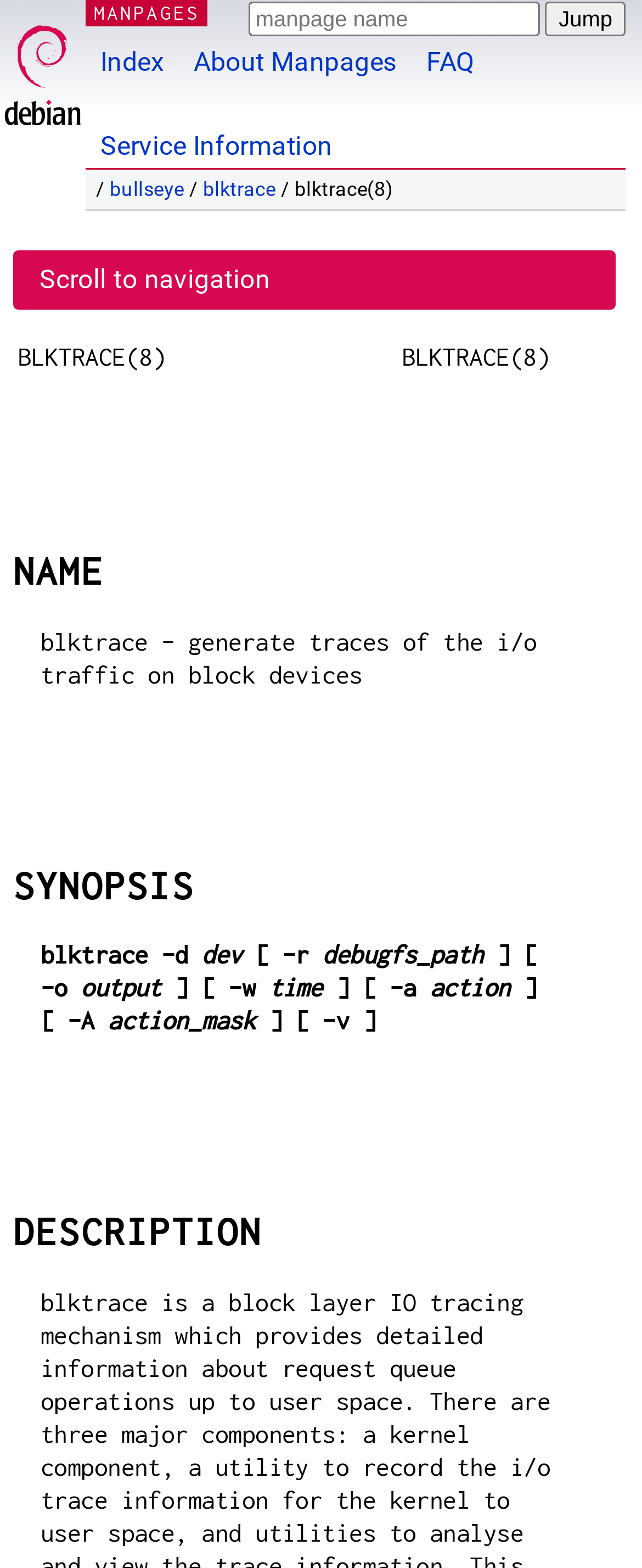Please identify the bounding box coordinates of the element I need to click to follow this instruction: "Click on SPF link".

None